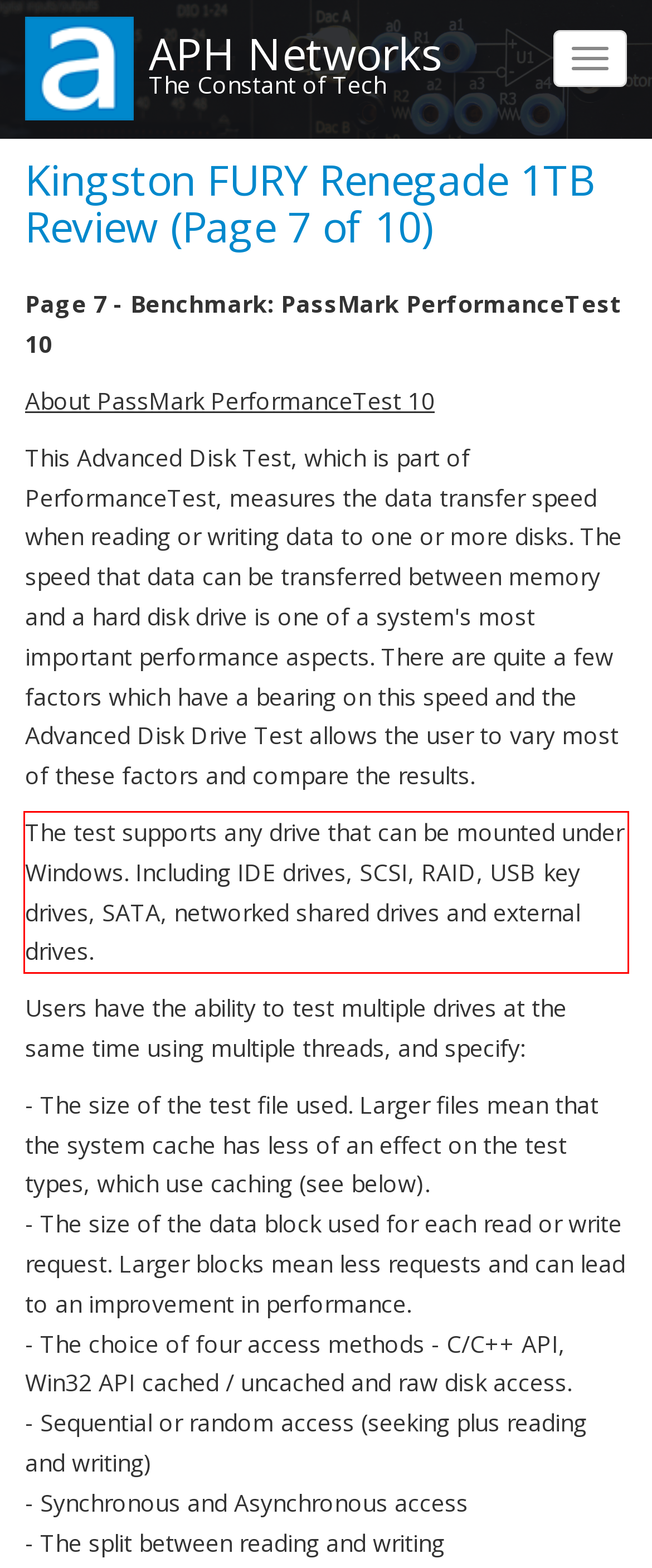In the screenshot of the webpage, find the red bounding box and perform OCR to obtain the text content restricted within this red bounding box.

The test supports any drive that can be mounted under Windows. Including IDE drives, SCSI, RAID, USB key drives, SATA, networked shared drives and external drives.